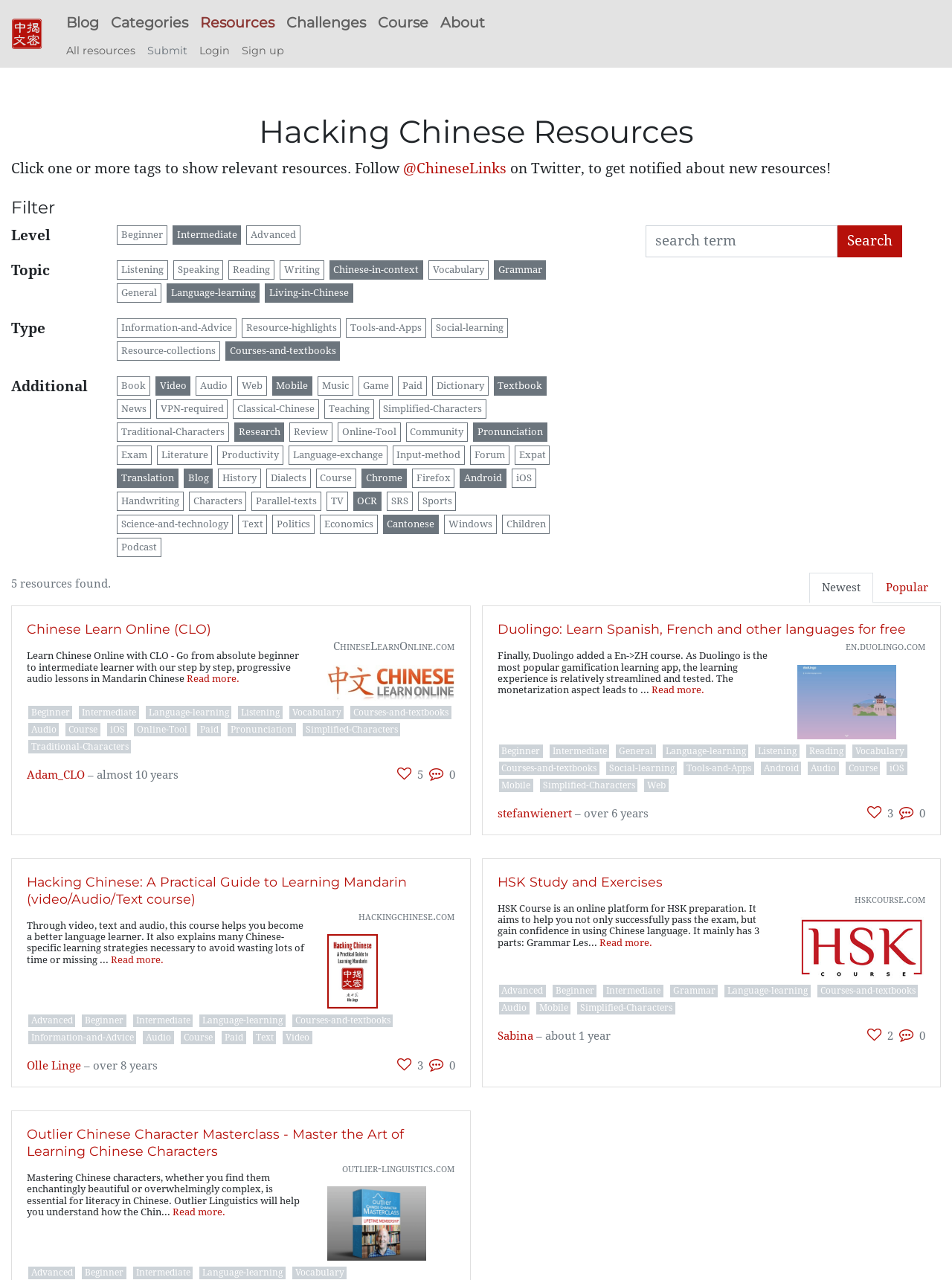Can you find the bounding box coordinates for the element to click on to achieve the instruction: "Click on the 'Blog' link"?

[0.063, 0.005, 0.11, 0.031]